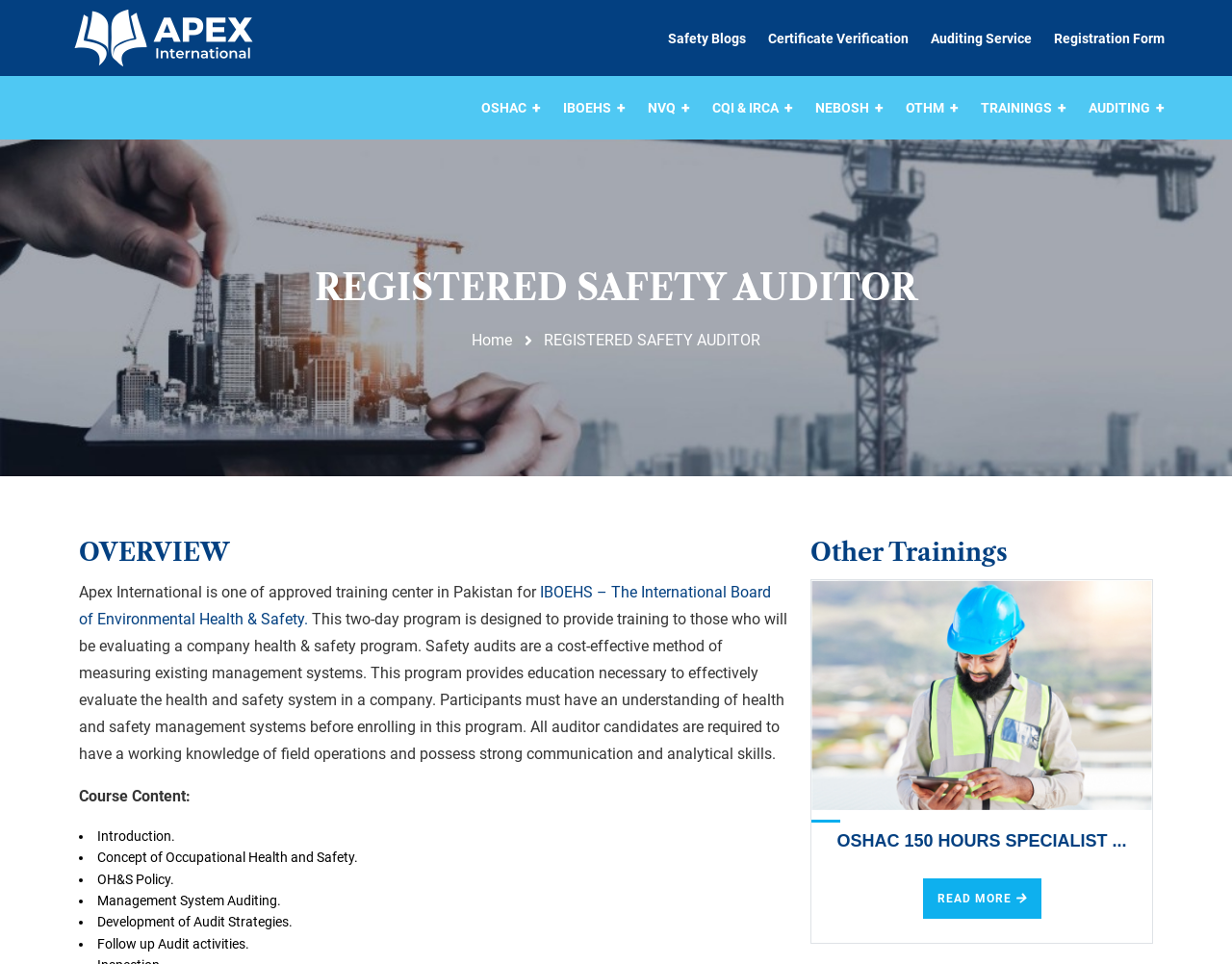Please provide the bounding box coordinates for the element that needs to be clicked to perform the instruction: "Click on Registration Form". The coordinates must consist of four float numbers between 0 and 1, formatted as [left, top, right, bottom].

[0.855, 0.006, 0.945, 0.072]